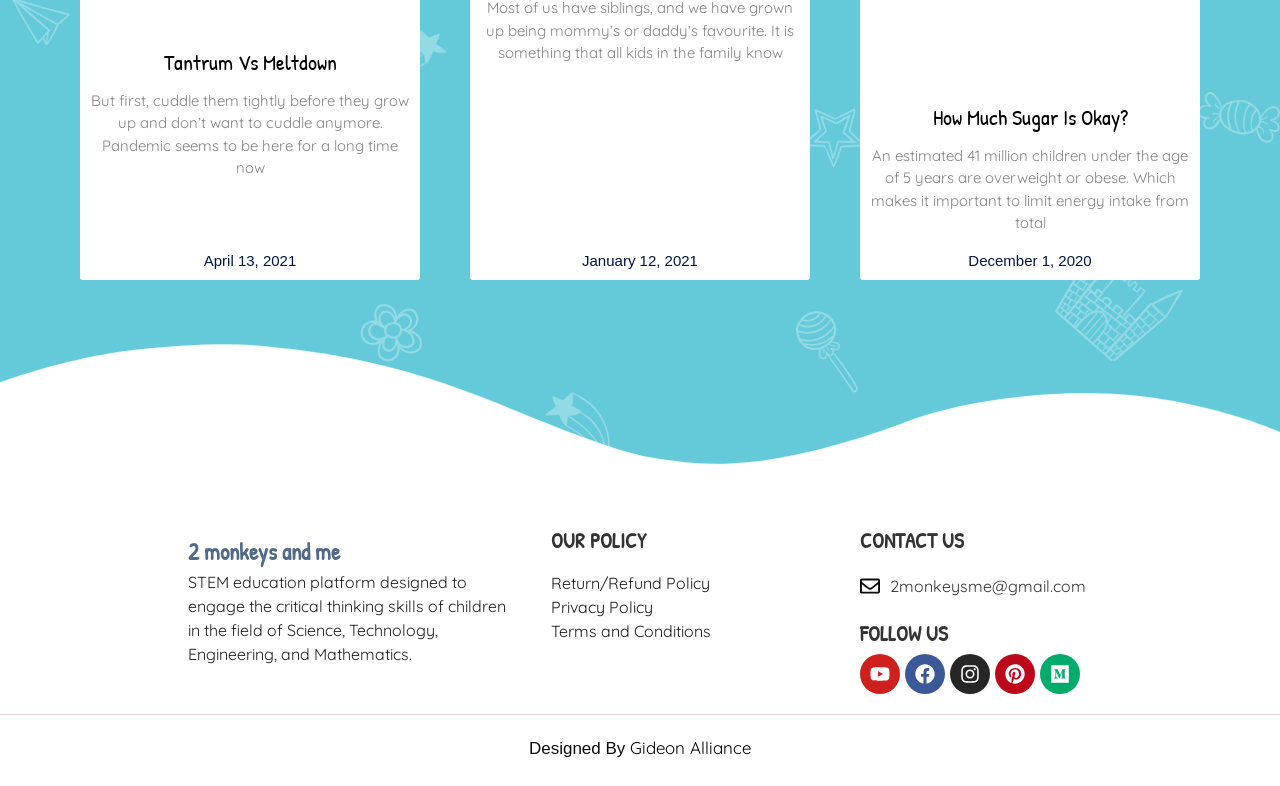Carefully examine the image and provide an in-depth answer to the question: What is the name of the company that designed the website?

The webpage has a footer section that mentions 'Designed By Gideon Alliance' which suggests that the company Gideon Alliance designed the website.